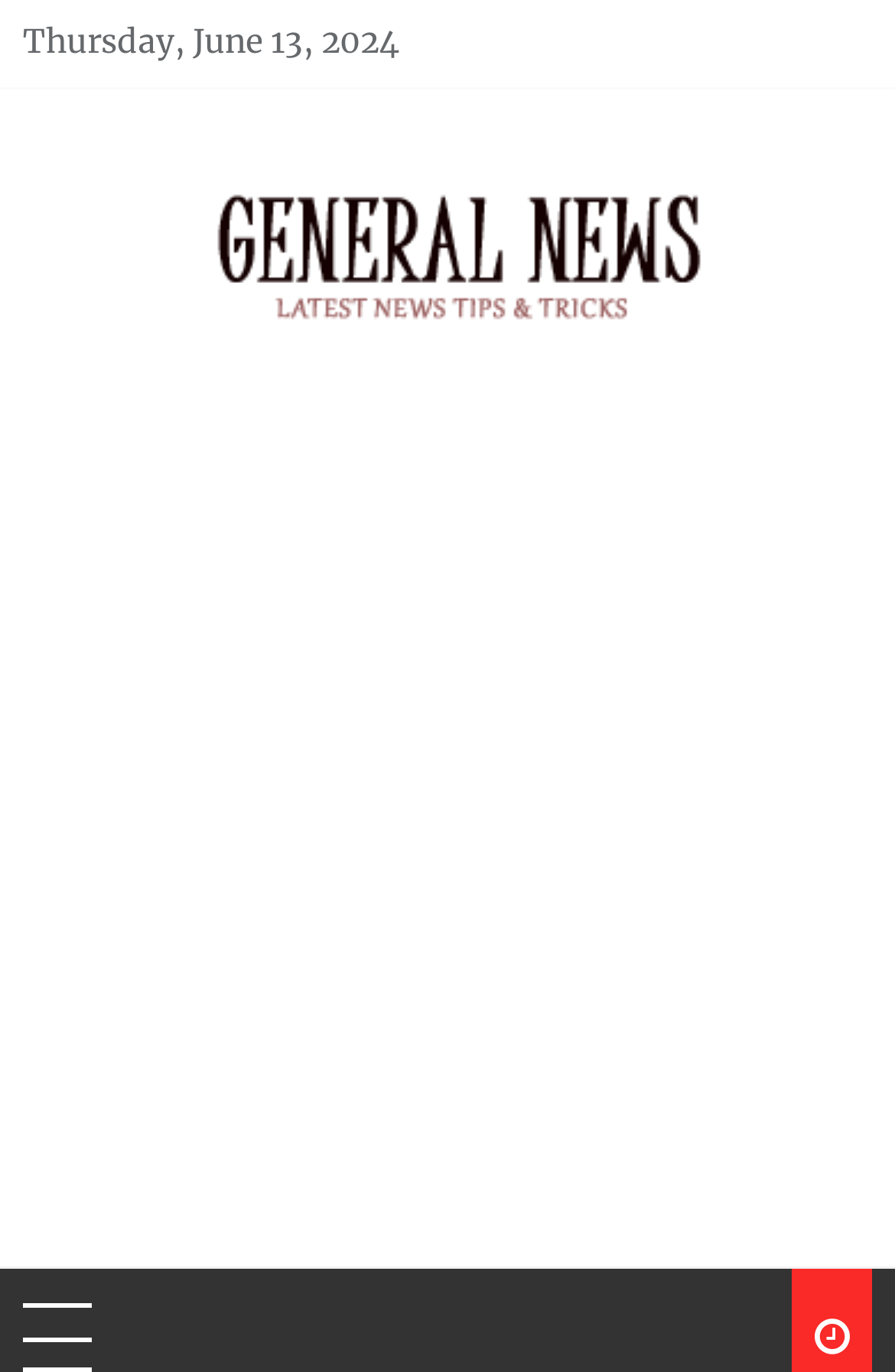Using the provided description parent_node: General News, find the bounding box coordinates for the UI element. Provide the coordinates in (top-left x, top-left y, bottom-right x, bottom-right y) format, ensuring all values are between 0 and 1.

[0.2, 0.177, 0.8, 0.211]